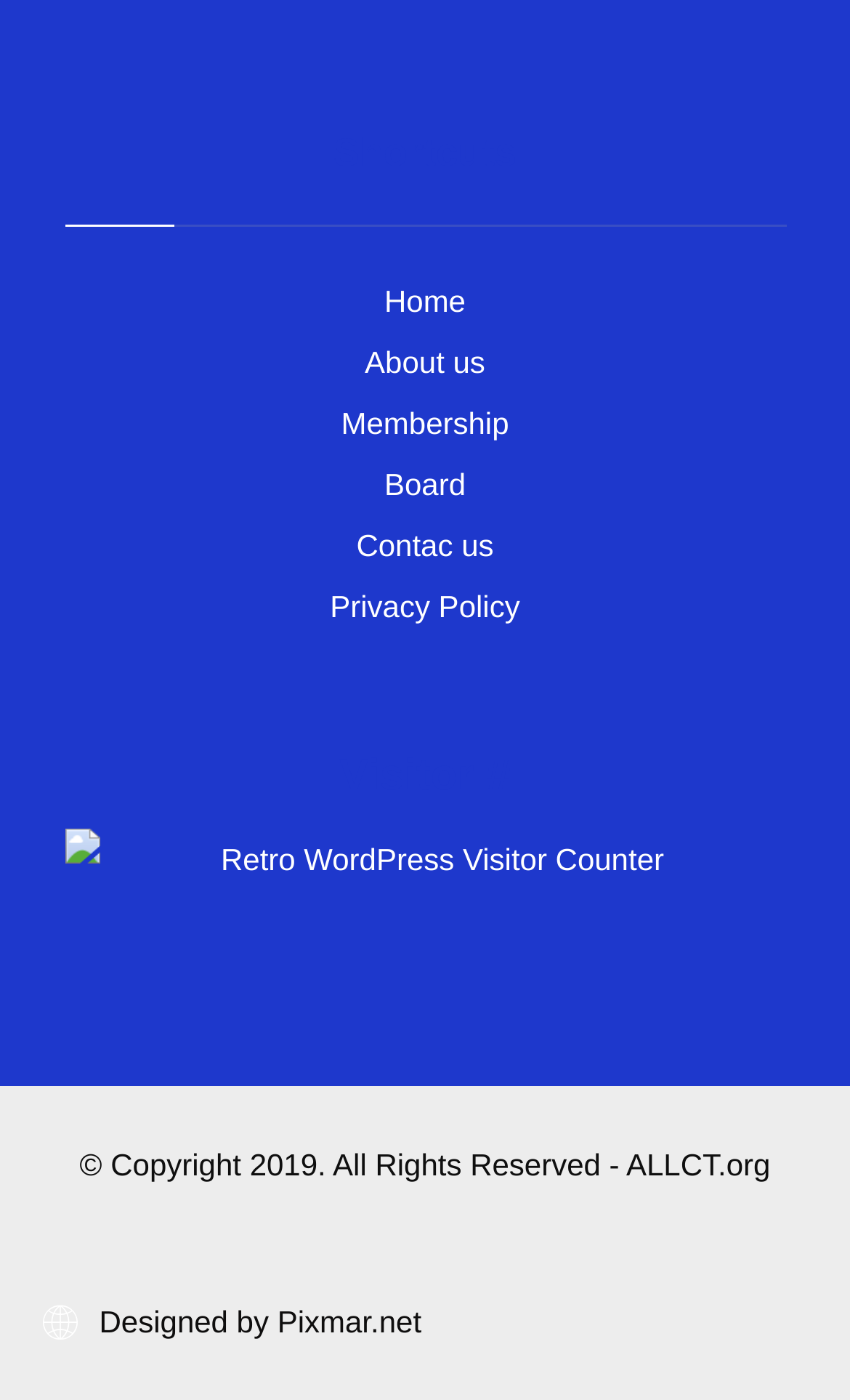Who designed the website?
Observe the image and answer the question with a one-word or short phrase response.

Pixmar.net